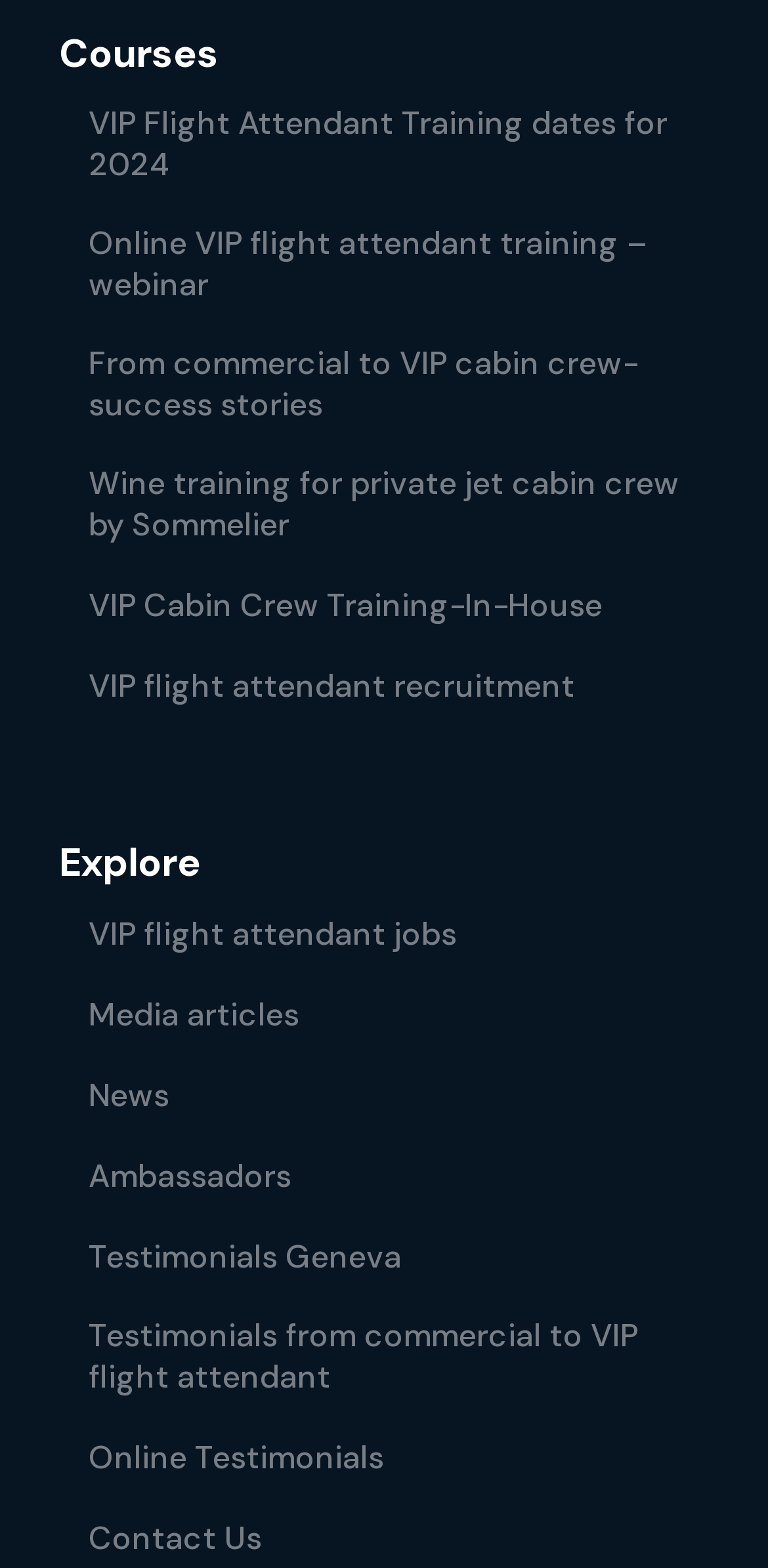How many links are under 'Courses'?
Based on the image, give a one-word or short phrase answer.

6